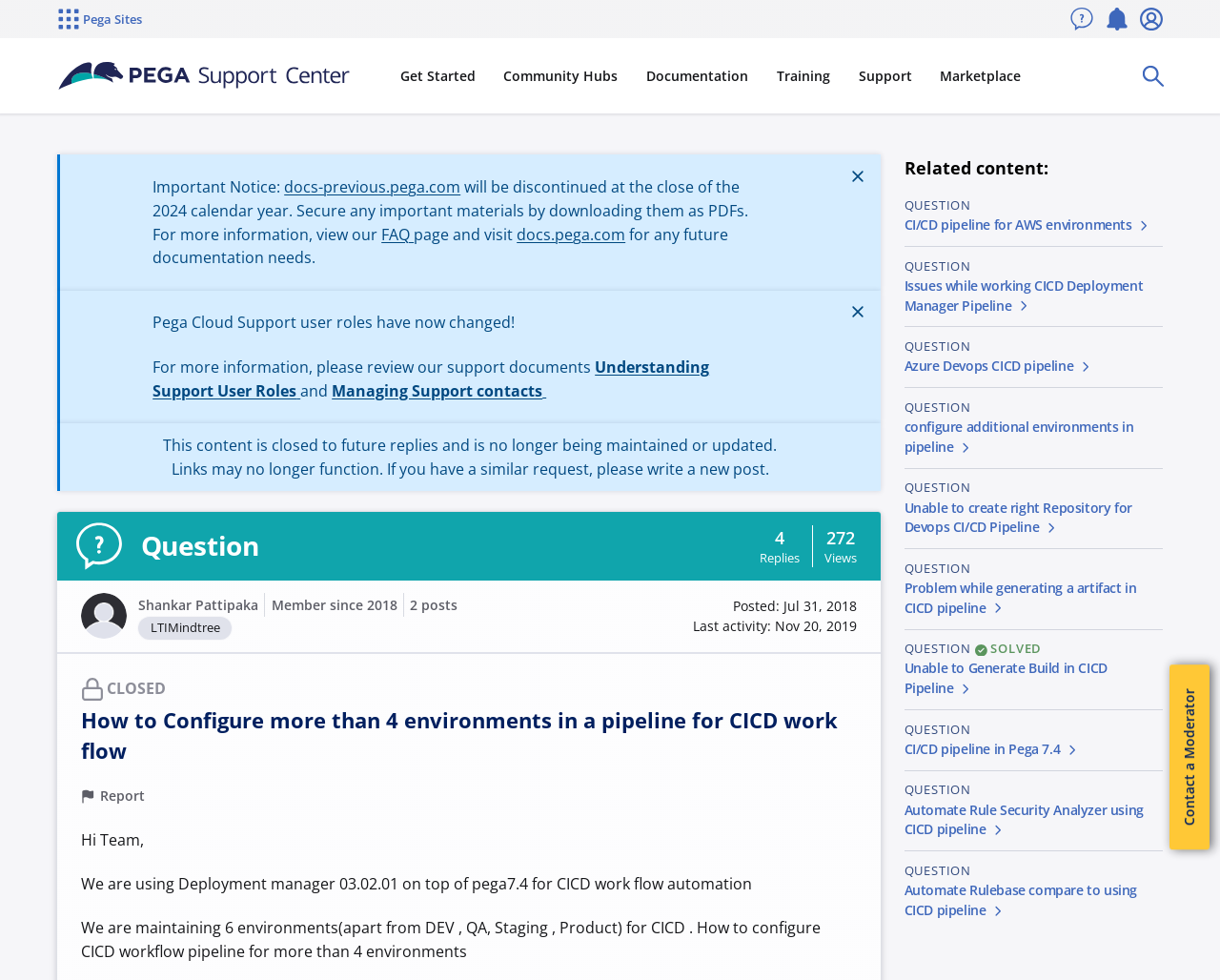Calculate the bounding box coordinates of the UI element given the description: "Report".

[0.066, 0.803, 0.119, 0.821]